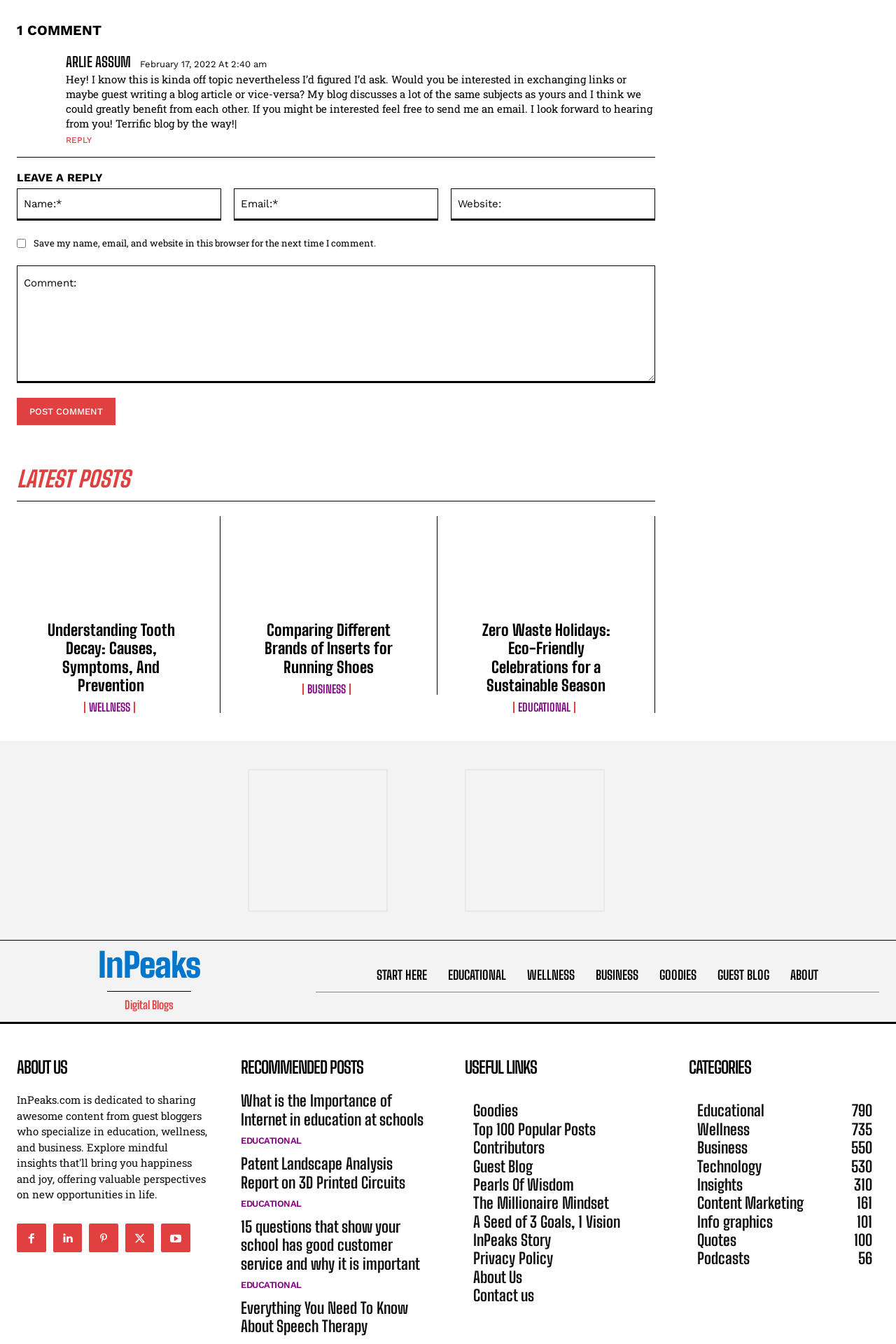Identify the bounding box for the described UI element. Provide the coordinates in (top-left x, top-left y, bottom-right x, bottom-right y) format with values ranging from 0 to 1: Pearls Of Wisdom

[0.528, 0.875, 0.731, 0.889]